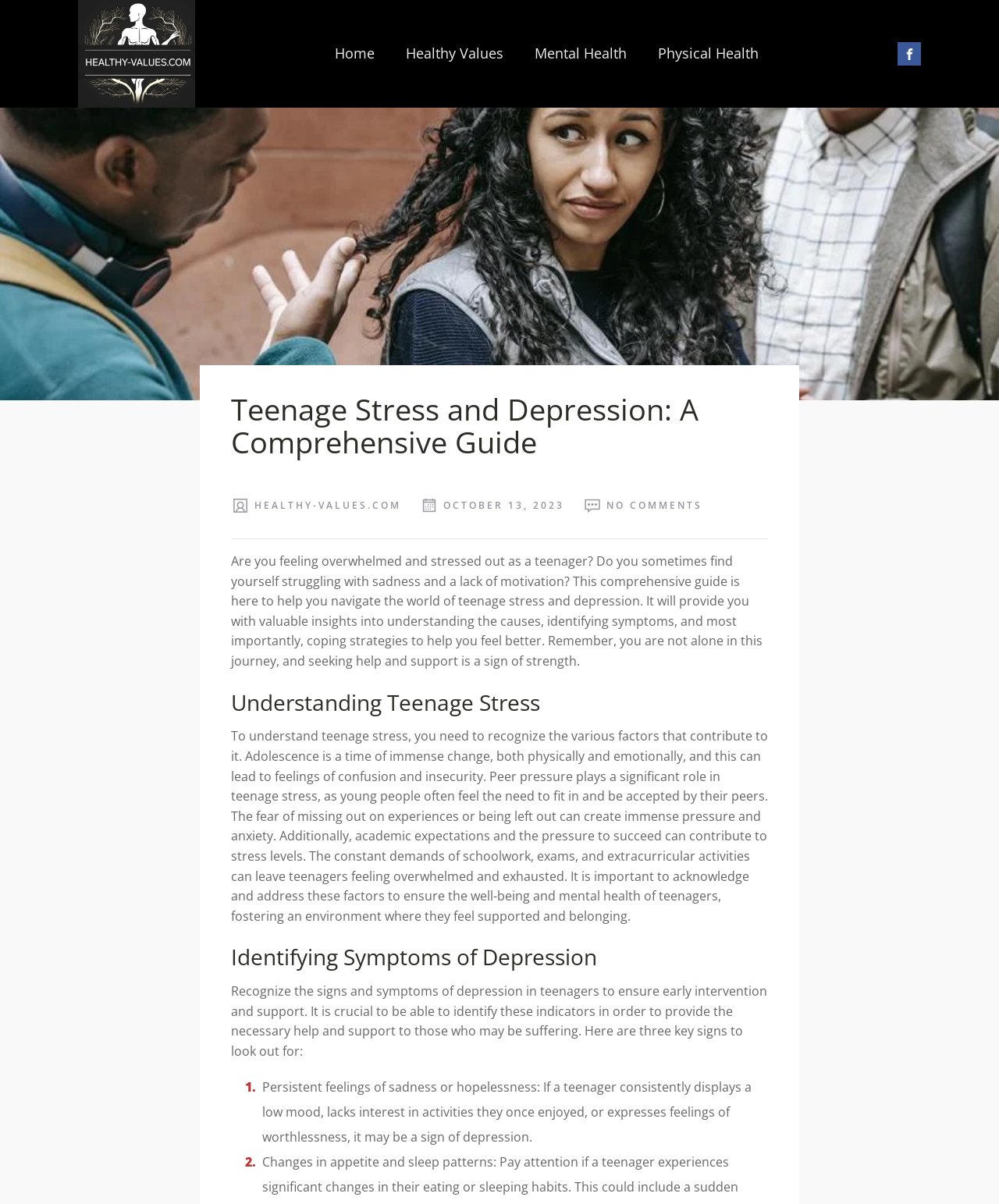Generate the main heading text from the webpage.

Teenage Stress and Depression: A Comprehensive Guide